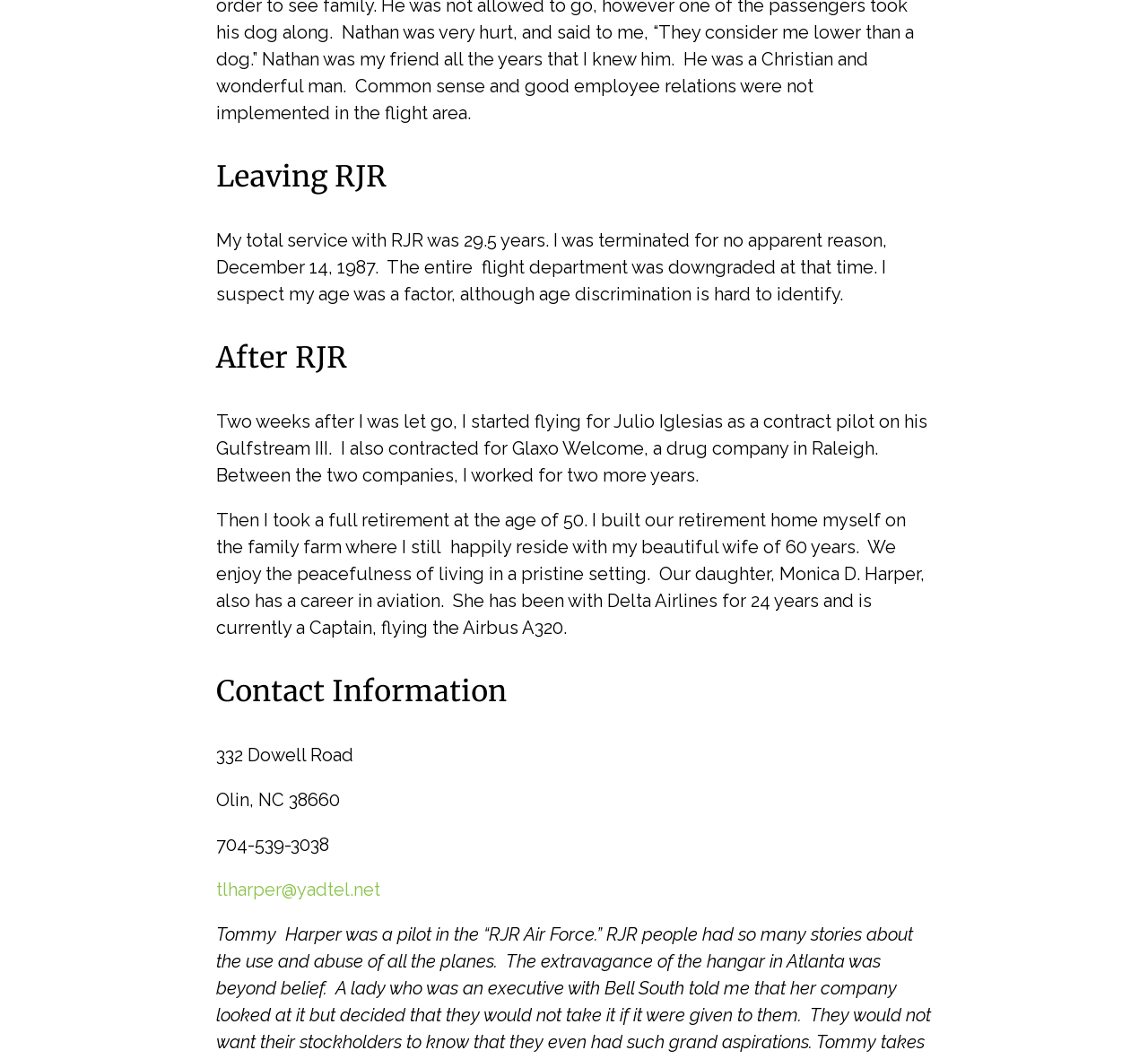What is the author's current residence?
Provide an in-depth and detailed explanation in response to the question.

The answer can be found in the third paragraph, where the author mentions building their retirement home on the family farm, where they currently reside.